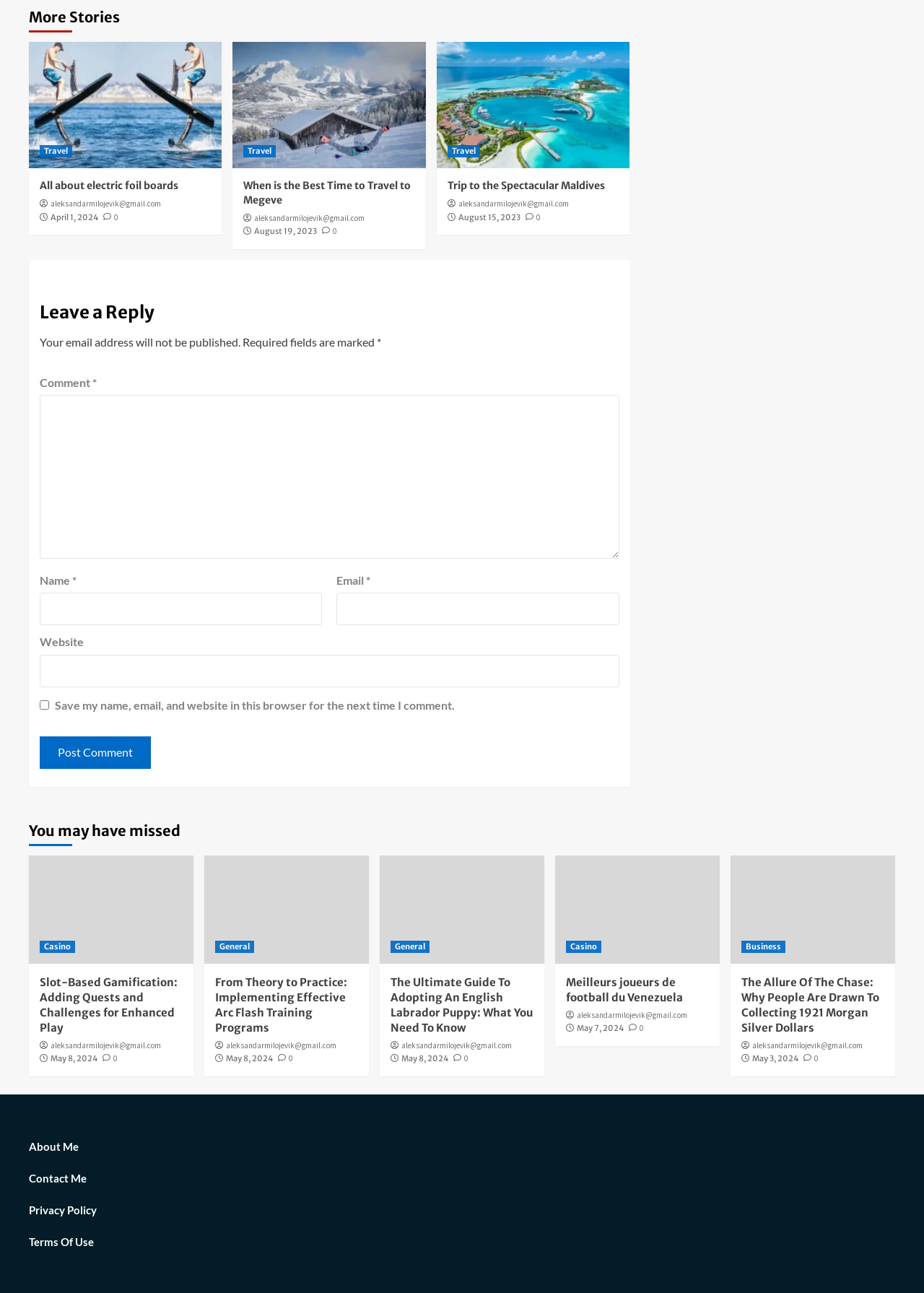Determine the bounding box coordinates for the clickable element to execute this instruction: "Read the article 'All about electric foil boards'". Provide the coordinates as four float numbers between 0 and 1, i.e., [left, top, right, bottom].

[0.043, 0.139, 0.229, 0.15]